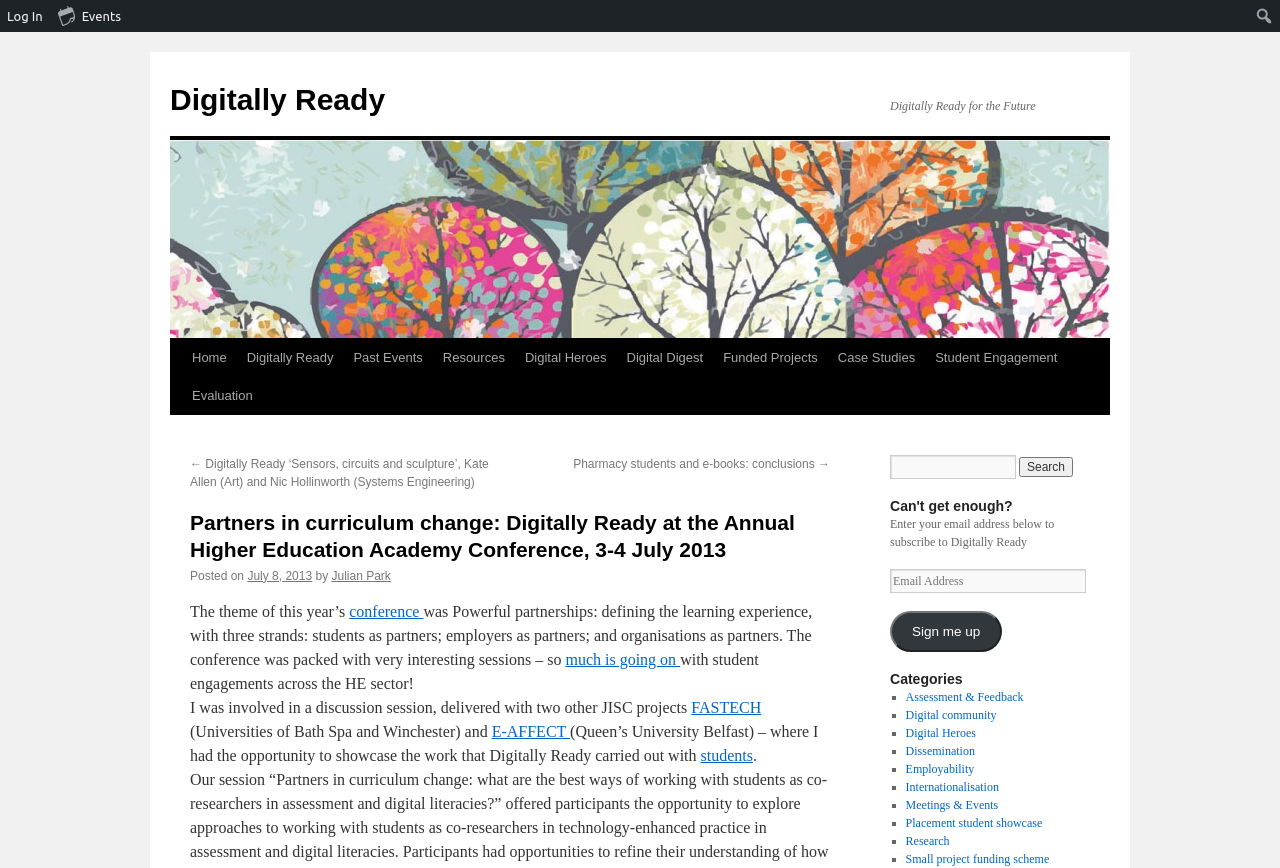Please specify the bounding box coordinates for the clickable region that will help you carry out the instruction: "Search for something".

[0.977, 0.005, 0.998, 0.032]